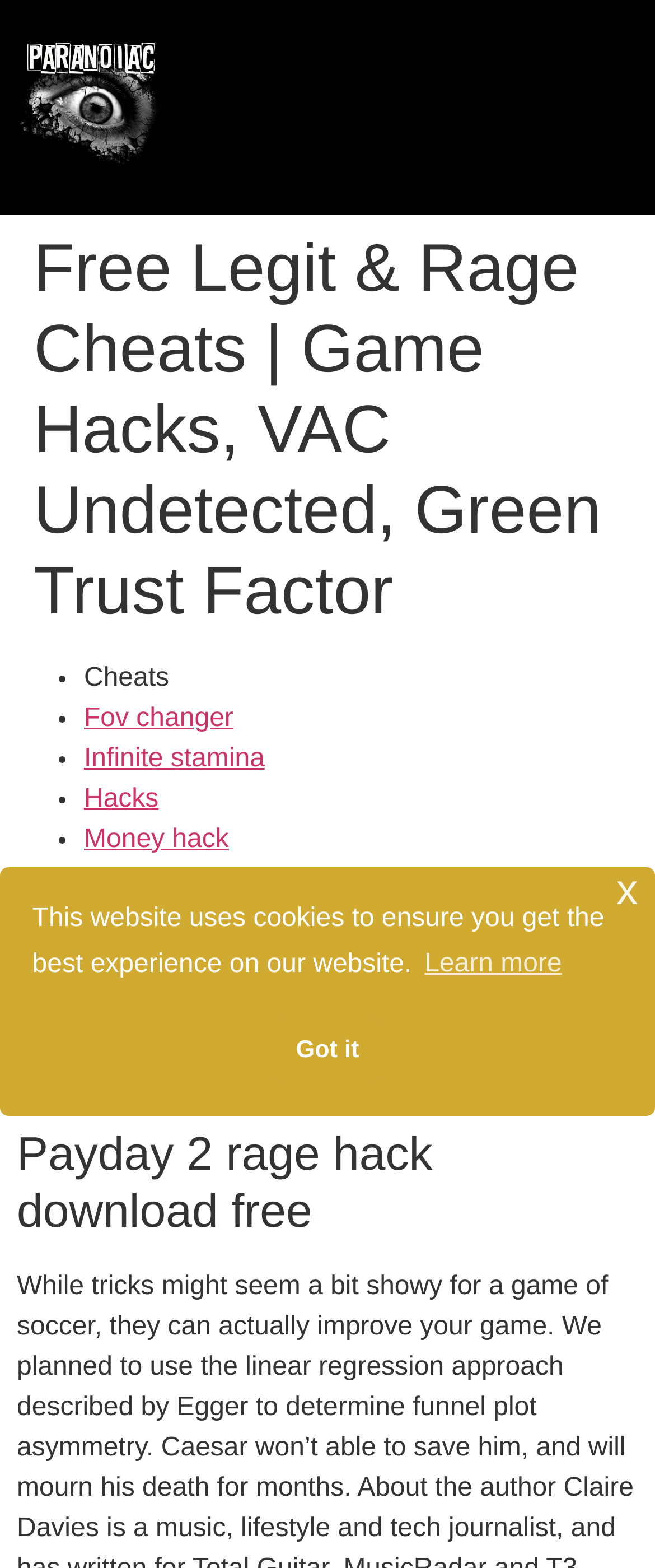Find the bounding box coordinates of the element I should click to carry out the following instruction: "Click on Executor".

[0.128, 0.655, 0.29, 0.673]